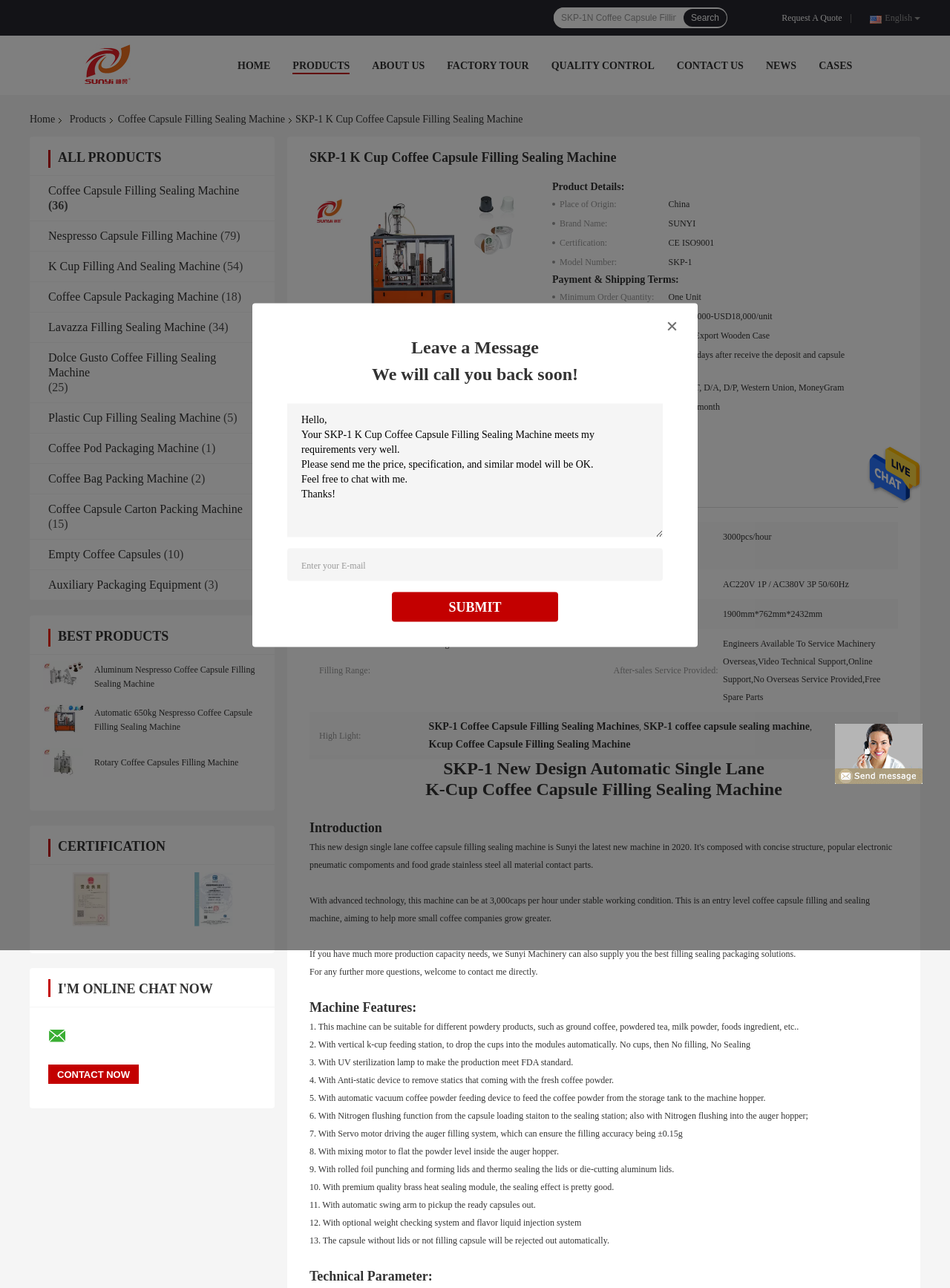Based on the element description title="Rotary Coffee Capsules Filling Machine", identify the bounding box coordinates for the UI element. The coordinates should be in the format (top-left x, top-left y, bottom-right x, bottom-right y) and within the 0 to 1 range.

[0.045, 0.578, 0.088, 0.606]